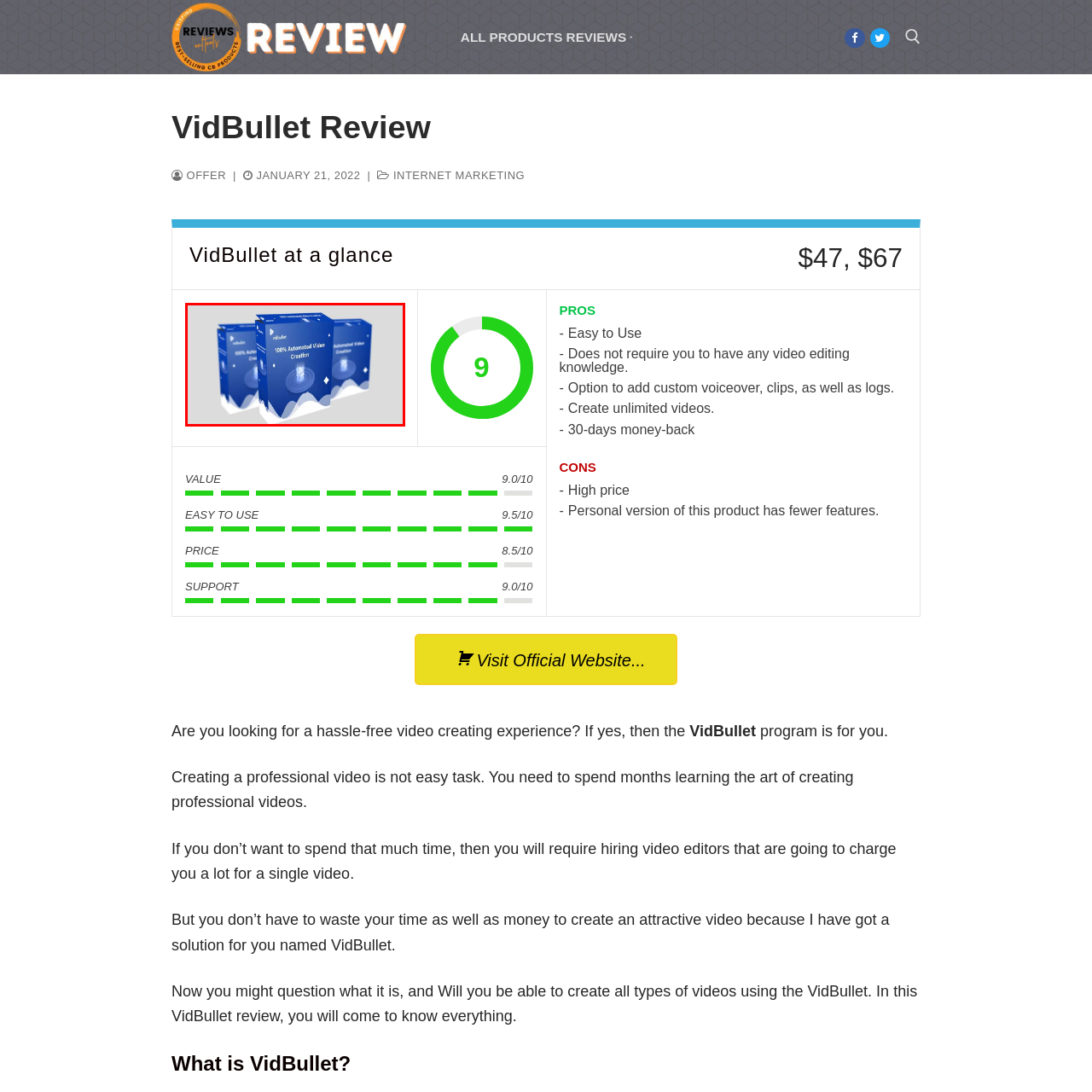Refer to the image area inside the black border, What is the purpose of VidBullet software? 
Respond concisely with a single word or phrase.

Video creation